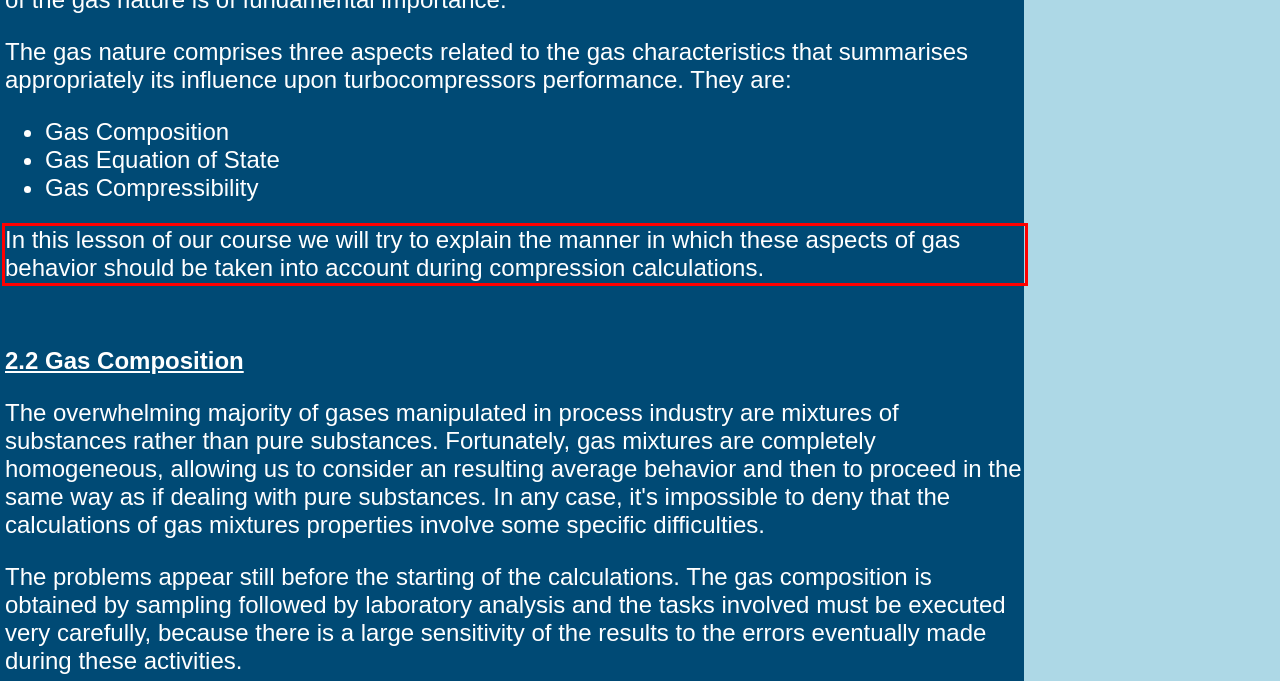You are given a screenshot of a webpage with a UI element highlighted by a red bounding box. Please perform OCR on the text content within this red bounding box.

In this lesson of our course we will try to explain the manner in which these aspects of gas behavior should be taken into account during compression calculations.